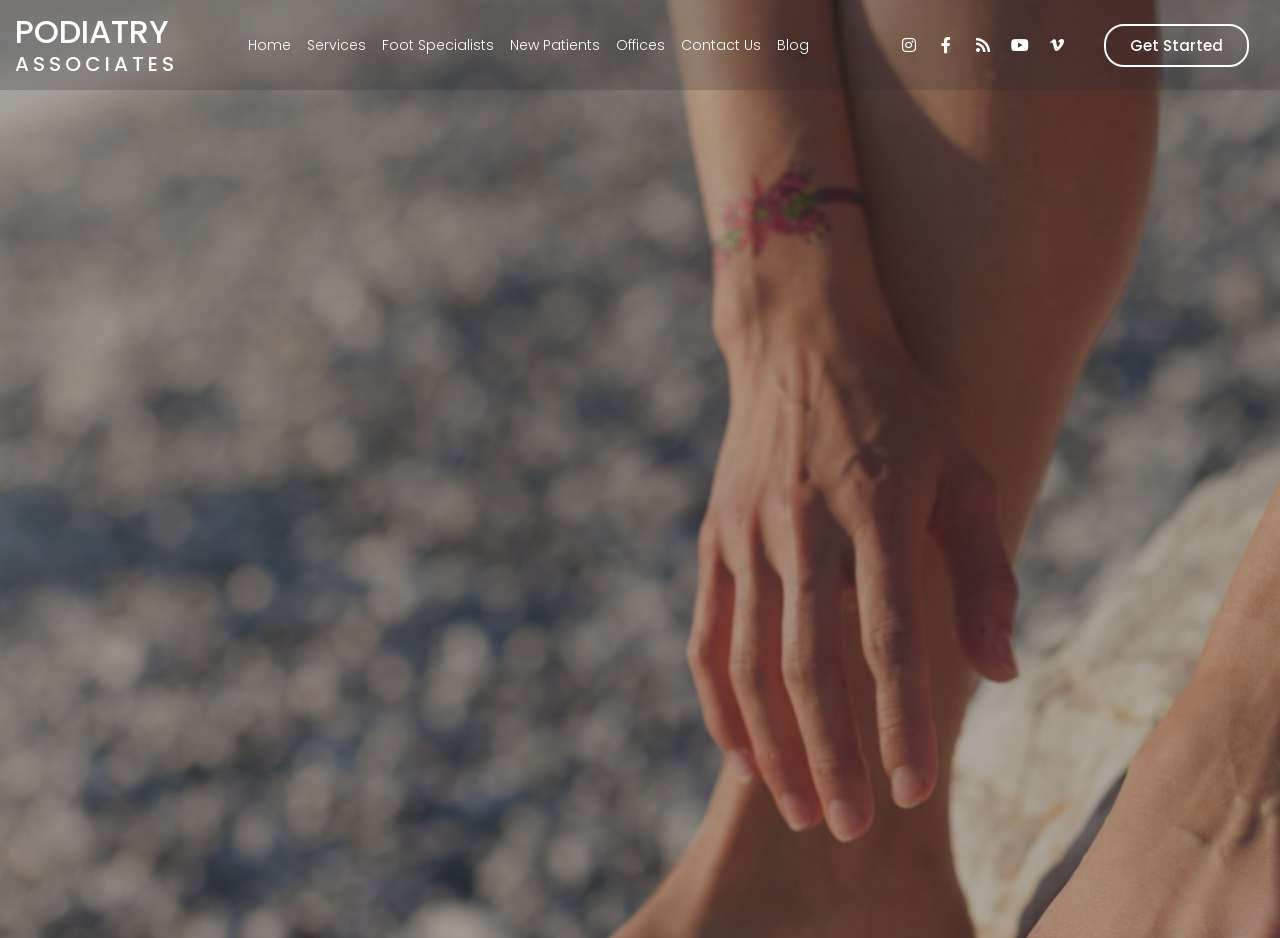Bounding box coordinates are specified in the format (top-left x, top-left y, bottom-right x, bottom-right y). All values are floating point numbers bounded between 0 and 1. Please provide the bounding box coordinate of the region this sentence describes: Contact Us

[0.526, 0.023, 0.601, 0.072]